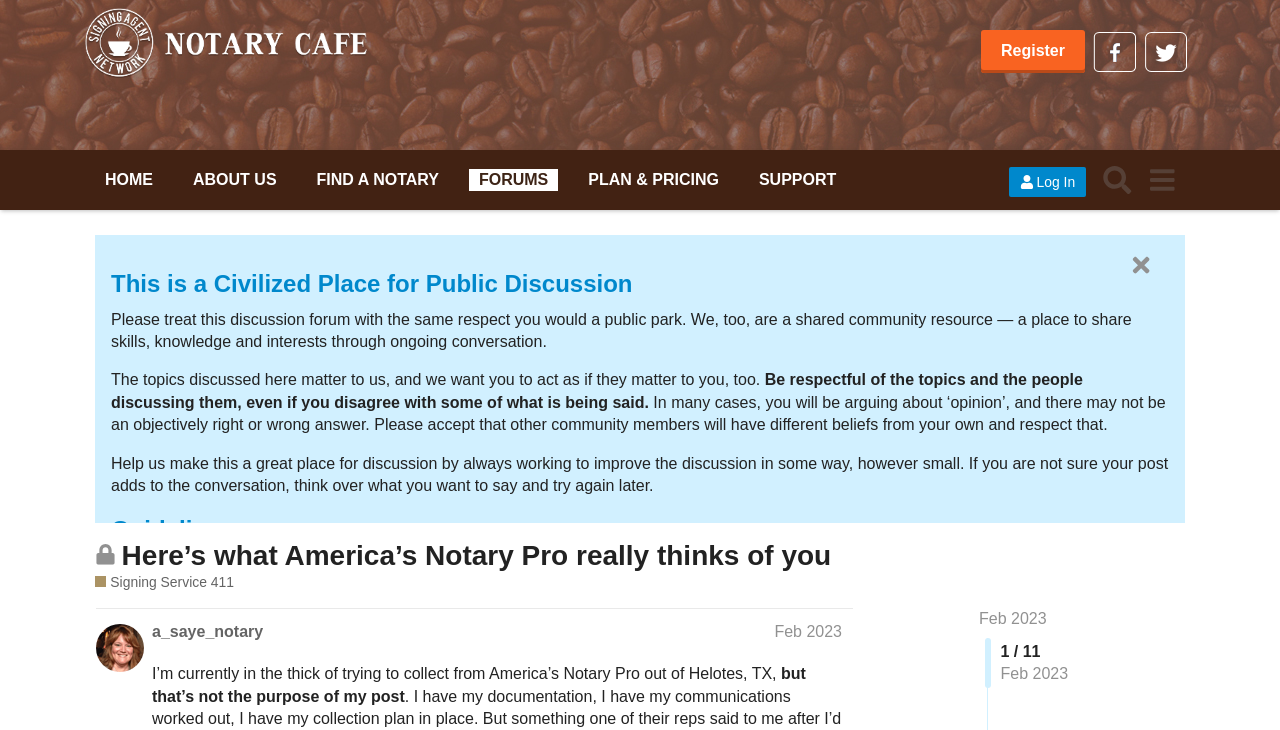What is the purpose of the guidelines section?
Based on the image, answer the question with a single word or brief phrase.

To foster a thriving online community